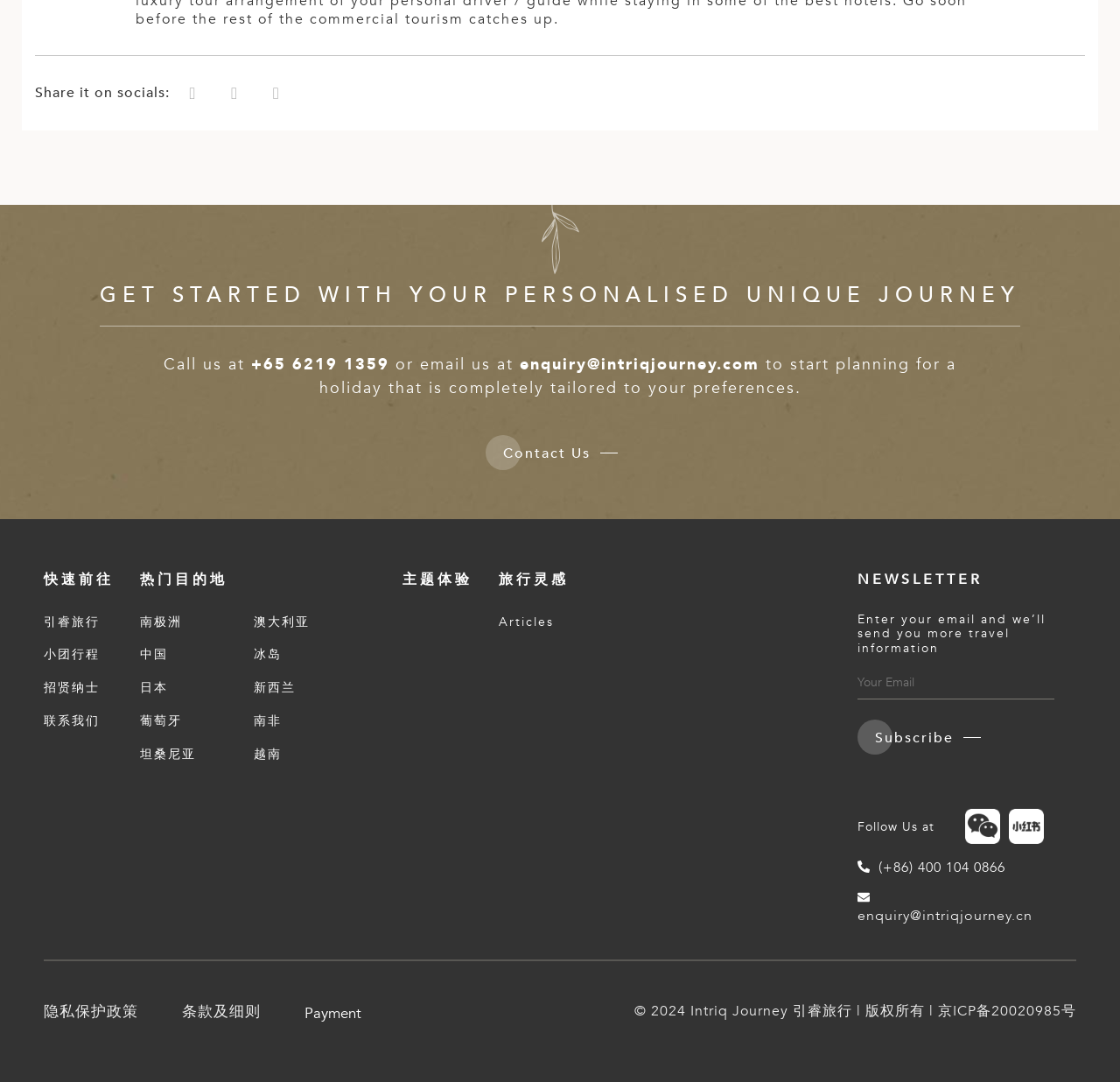Give a one-word or short phrase answer to the question: 
What are the social media platforms to follow?

Facebook, Instagram